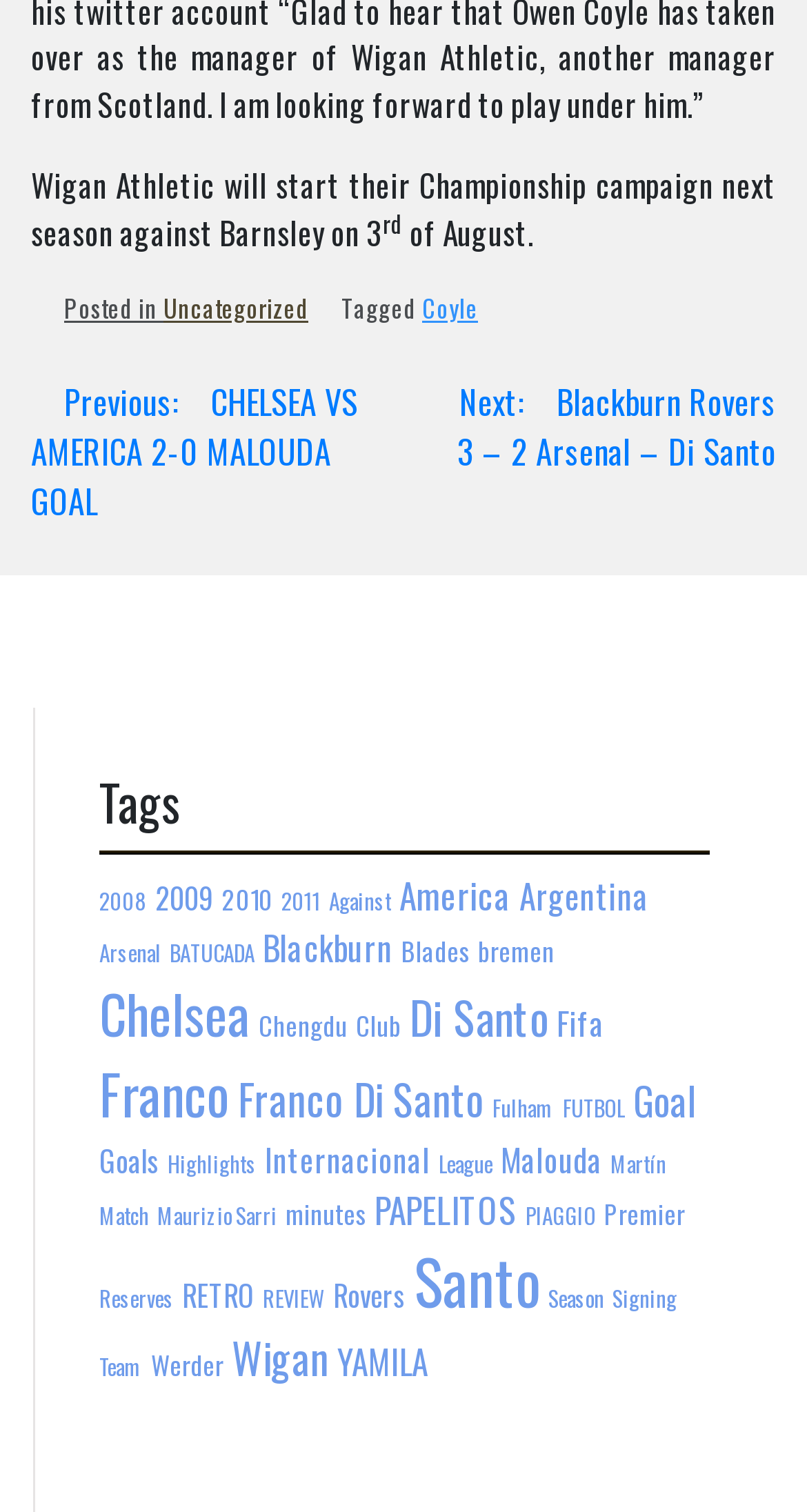Using the information shown in the image, answer the question with as much detail as possible: What is the previous post on this webpage?

The previous post is mentioned in the 'Post navigation' section, which contains two links, 'Previous: CHELSEA VS AMERICA 2-0 MALOUDA GOAL' and 'Next: Blackburn Rovers 3 – 2 Arsenal – Di Santo'.